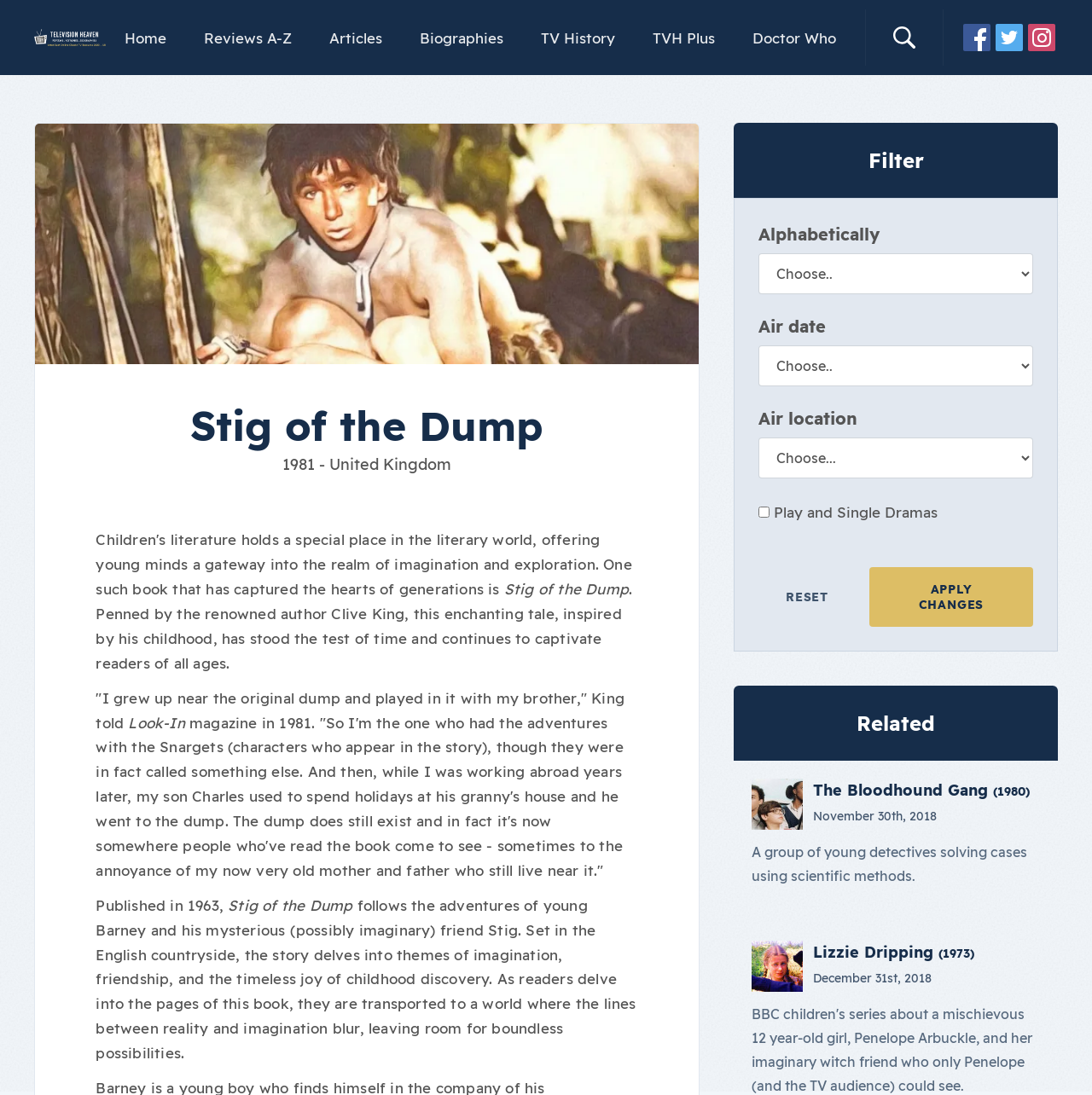Determine the bounding box coordinates of the section to be clicked to follow the instruction: "Click the Television Heaven Logo". The coordinates should be given as four float numbers between 0 and 1, formatted as [left, top, right, bottom].

[0.031, 0.027, 0.097, 0.042]